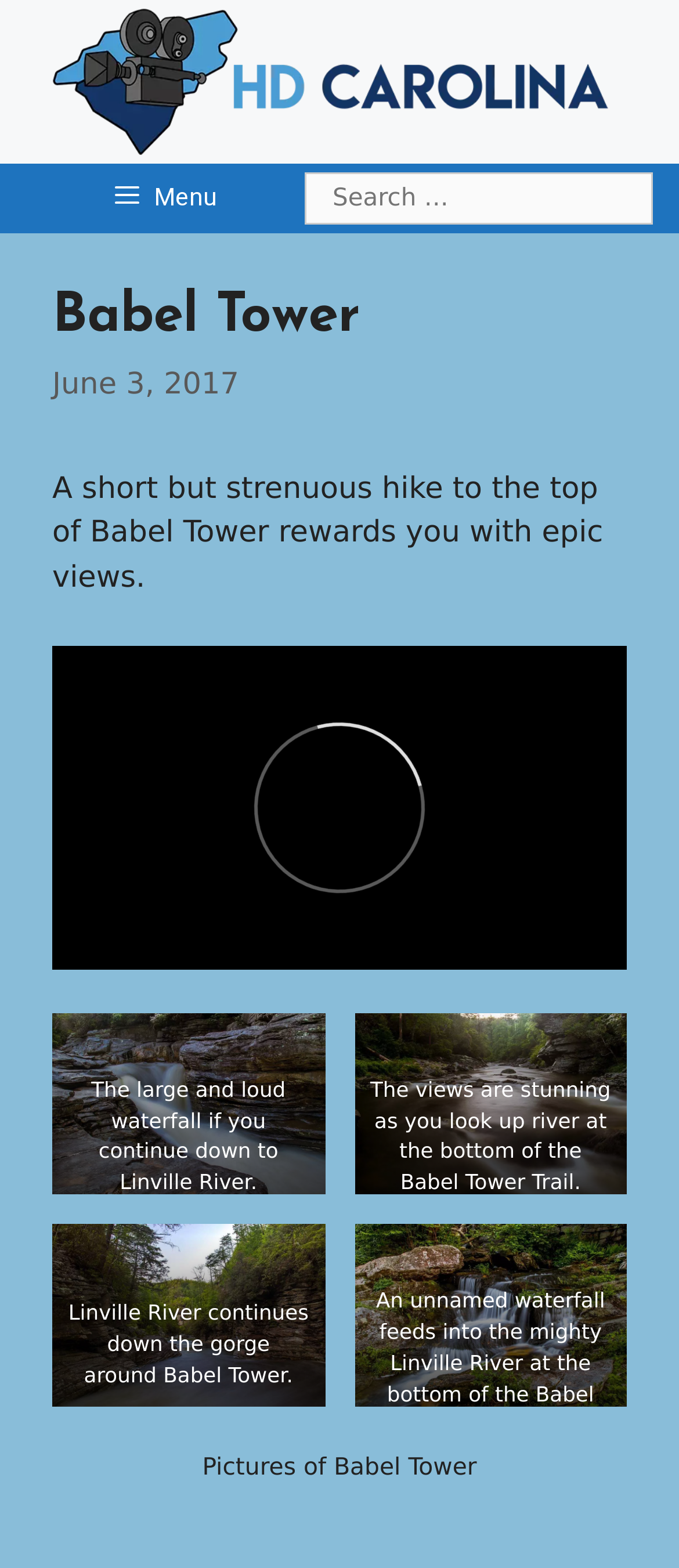Answer this question in one word or a short phrase: What is the caption for the last image?

Pictures of Babel Tower